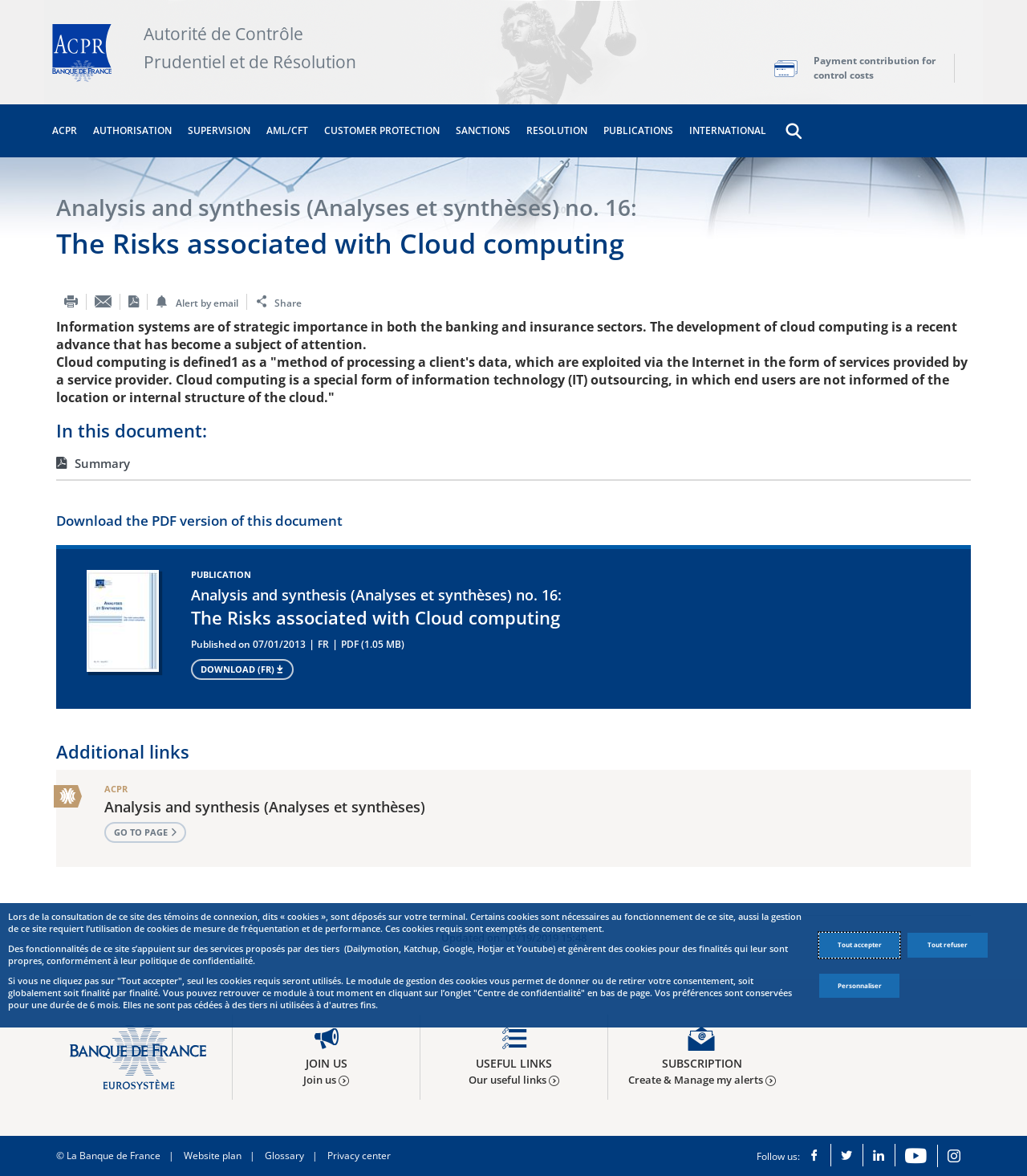What is the name of the organization that published the document?
Give a thorough and detailed response to the question.

The name of the organization that published the document can be determined by looking at the text 'Autorité de Contrôle Prudentiel et de Résolution' which indicates that the organization is ACPR.